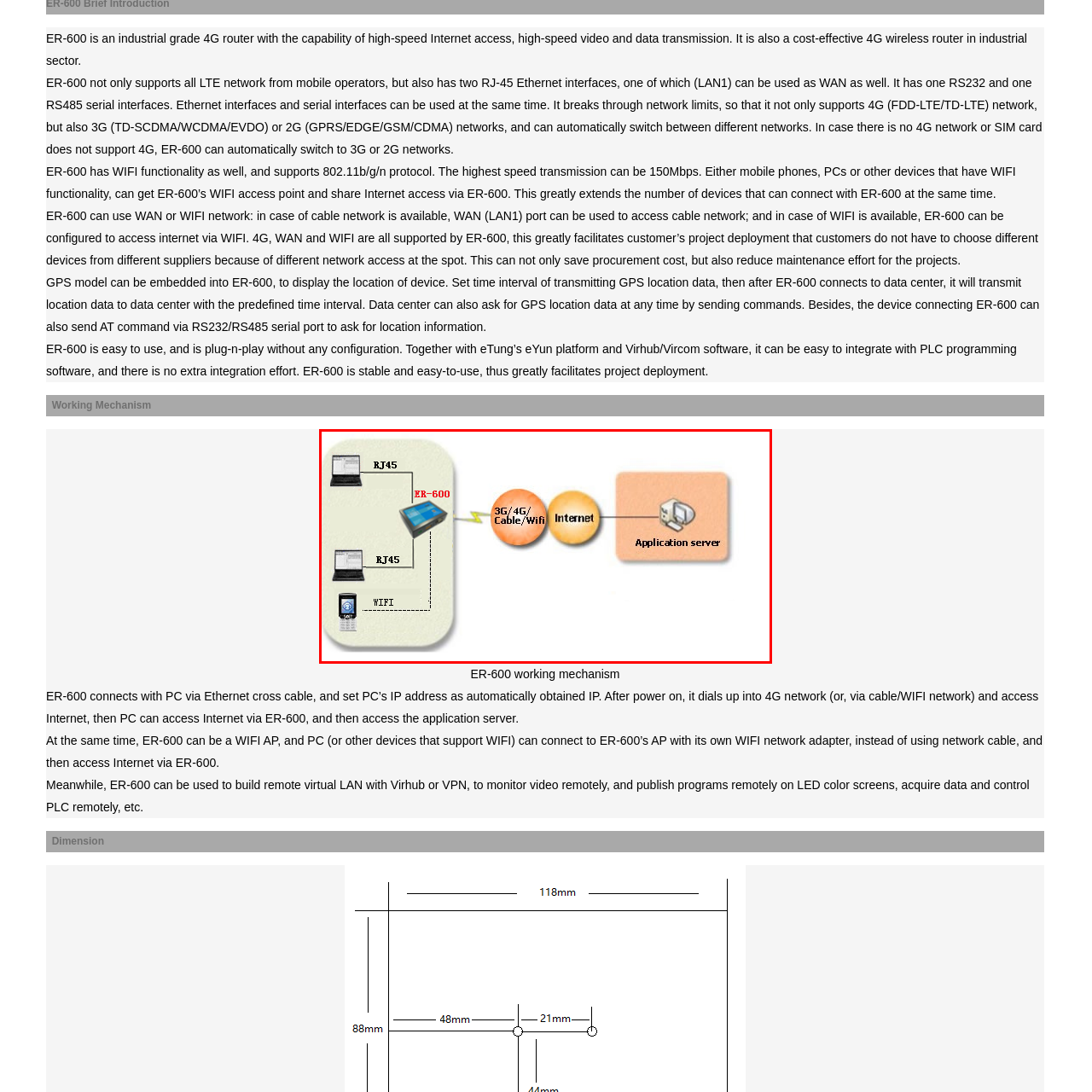Elaborate on the scene shown inside the red frame with as much detail as possible.

The image illustrates the working mechanism of the ER-600 industrial-grade 4G router, showcasing its connectivity capabilities. The ER-600 device is centrally positioned, with connections branching out to various devices including laptops via RJ45 cables and a mobile phone through a WiFi connection. It facilitates internet access through multiple network types, including 3G, 4G, cable, and WiFi. The diagram highlights that these devices can connect to an application server via the internet, demonstrating the router's versatility. ER-600 plays a crucial role in ensuring seamless network access for various devices in industrial applications, allowing for efficient data transmission and connectivity.